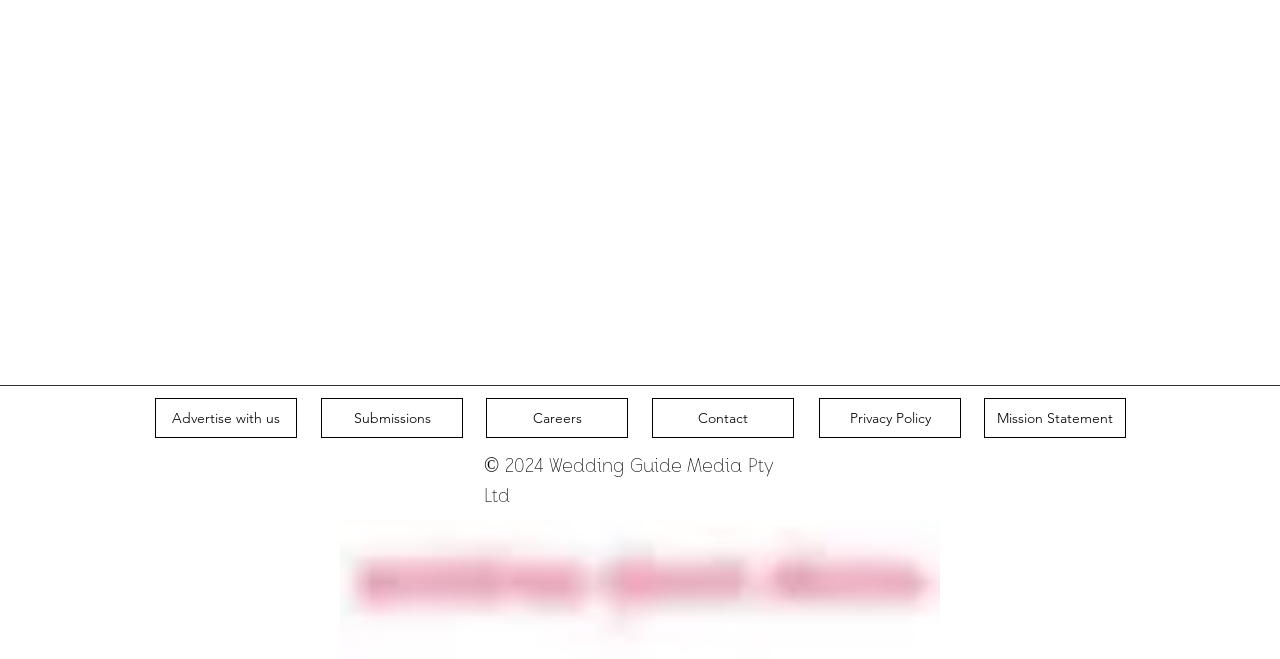Identify the bounding box for the described UI element: "Privacy Policy".

[0.64, 0.604, 0.751, 0.664]